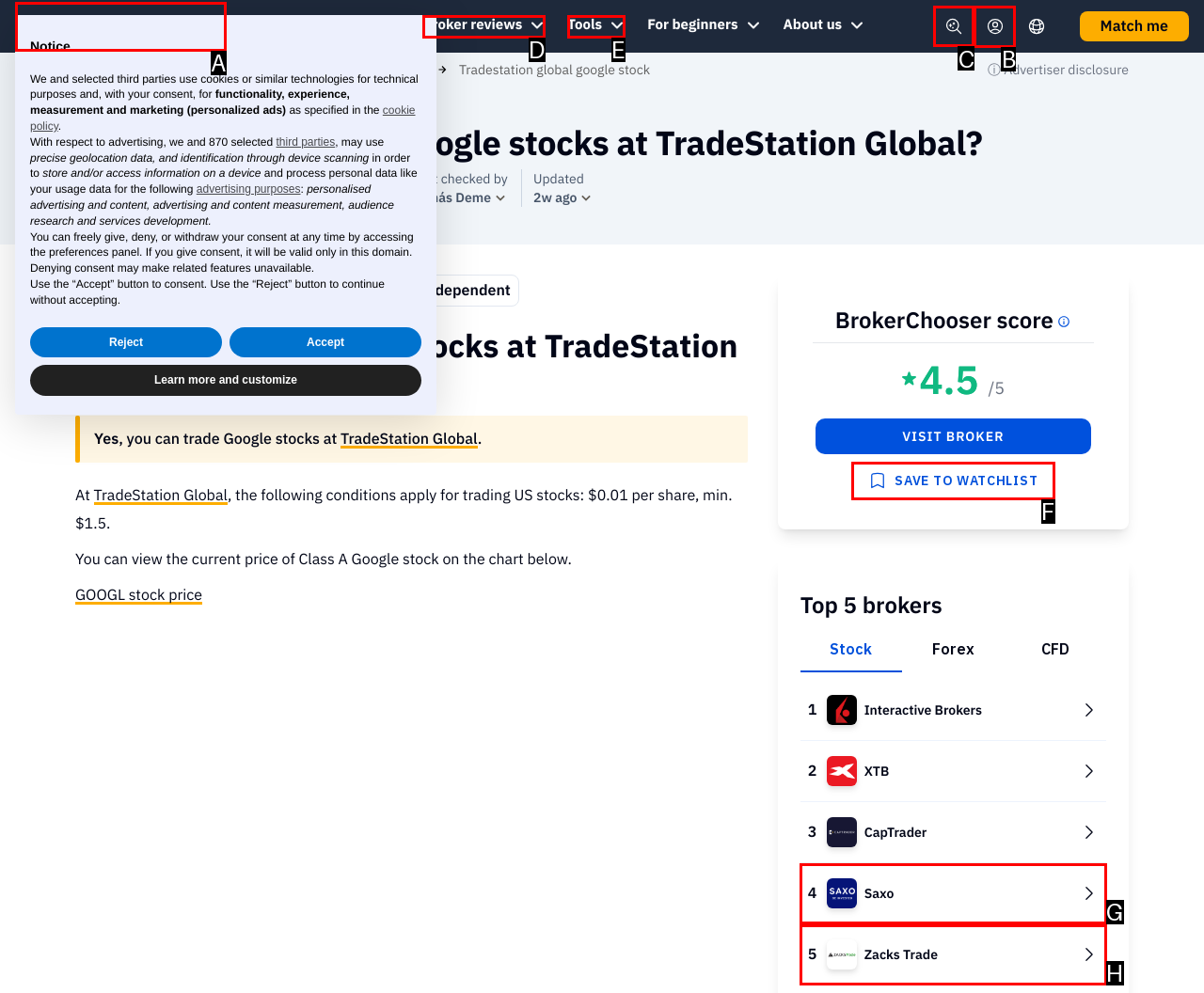Identify the letter of the option to click in order to Search for something. Answer with the letter directly.

C